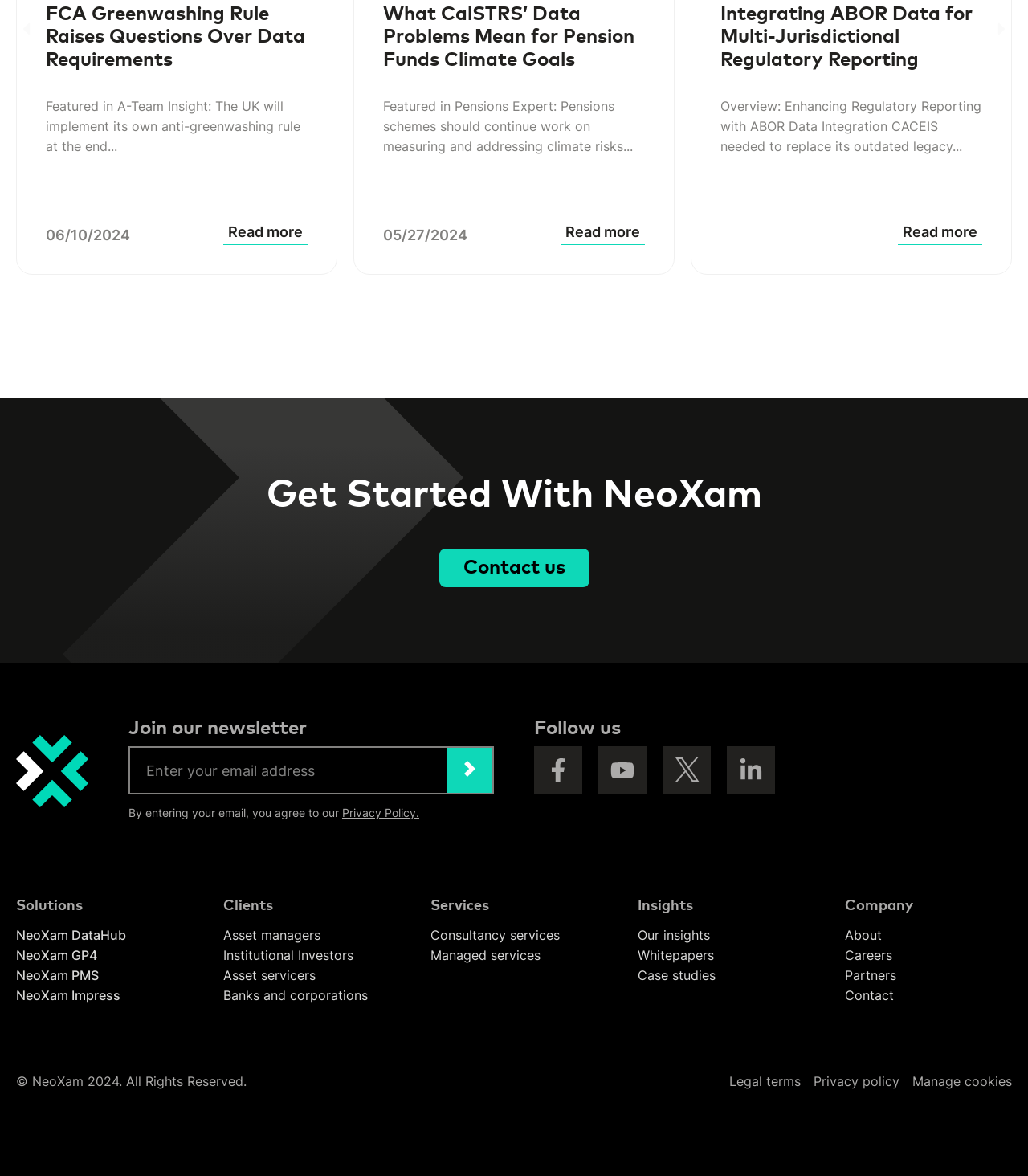Given the webpage screenshot, identify the bounding box of the UI element that matches this description: "Banks and corporations".

[0.217, 0.788, 0.358, 0.802]